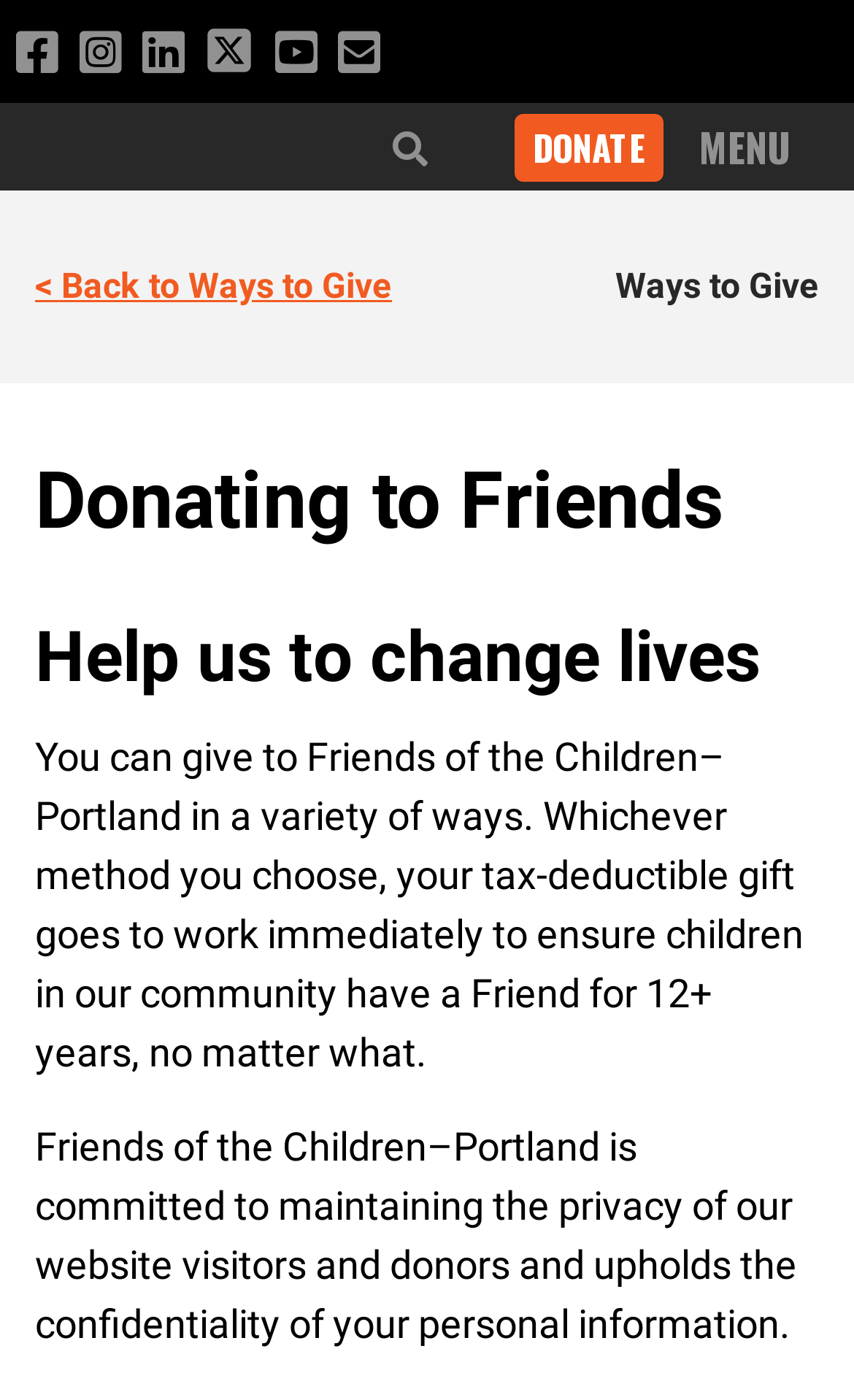How many headings are there on the webpage?
Answer the question in as much detail as possible.

I identified three headings on the webpage: 'Ways to Give', 'Donating to Friends', and 'Help us to change lives'. These headings are used to organize the content on the webpage.